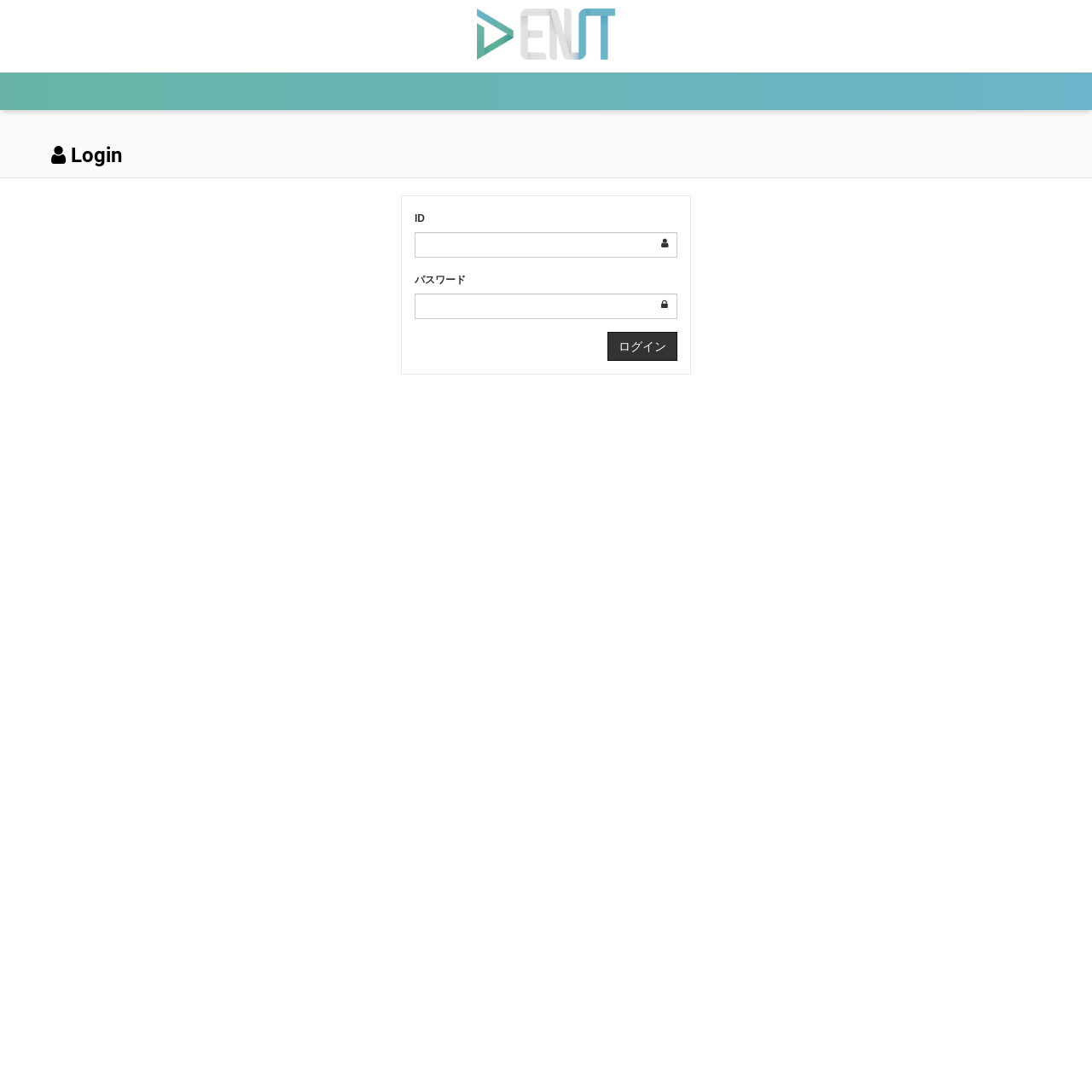What is required to log in?
Please provide a single word or phrase answer based on the image.

ID and password